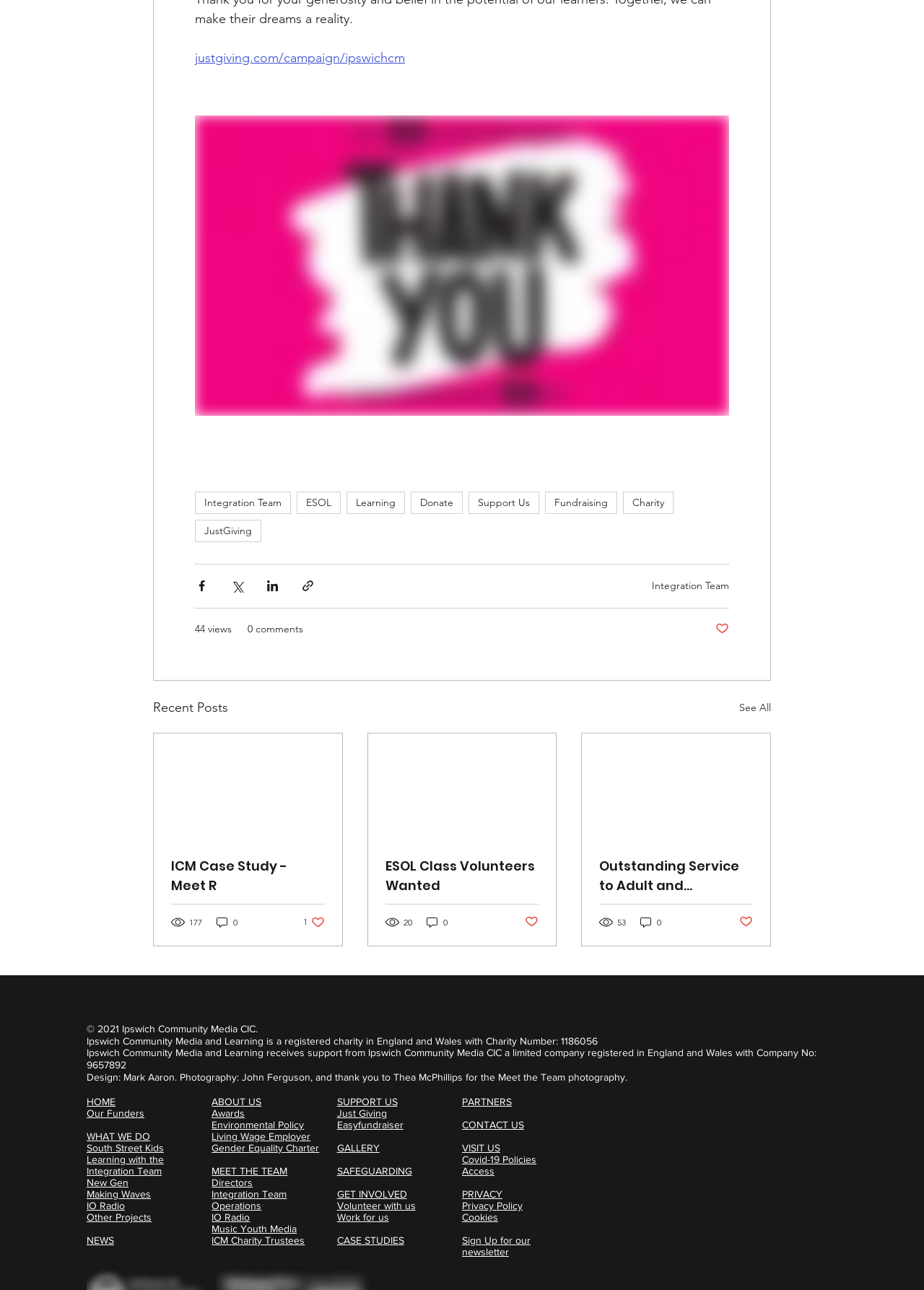How many social media platforms are listed in the social bar?
Using the image provided, answer with just one word or phrase.

5